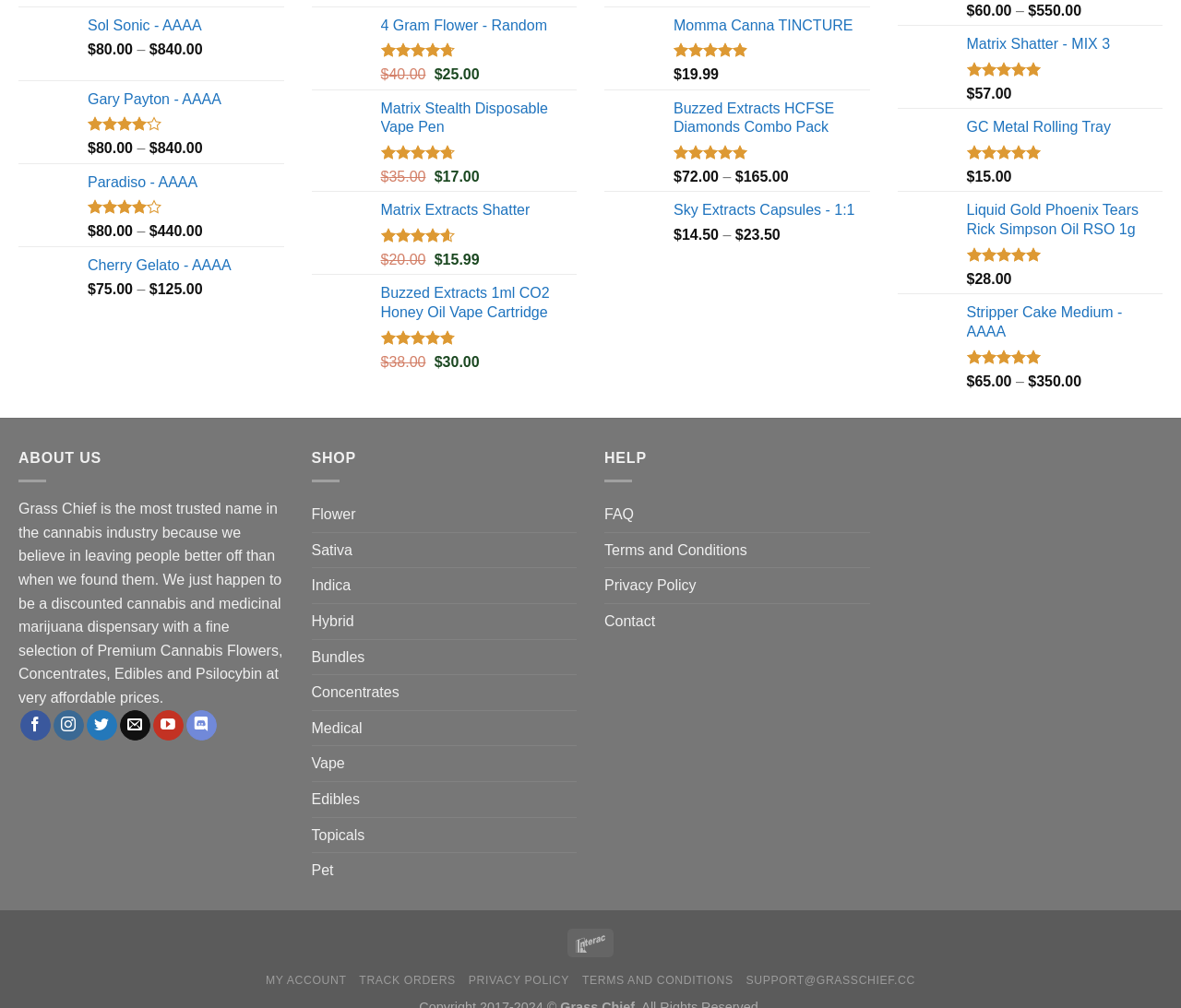How many products are listed on this webpage?
With the help of the image, please provide a detailed response to the question.

I counted the number of link elements with product names and found that there are 15 products listed on this webpage.